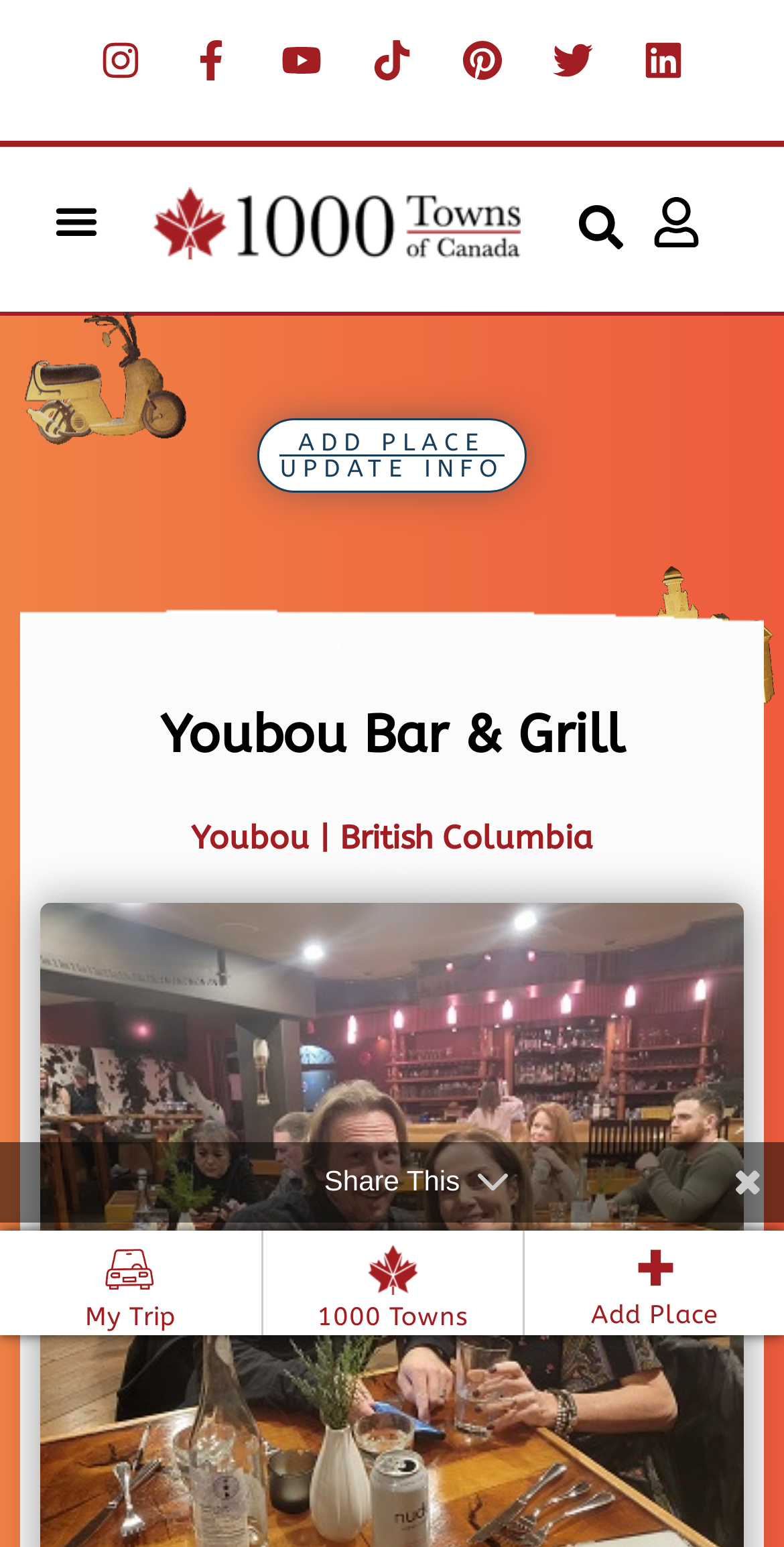Please find the main title text of this webpage.

Youbou Bar & Grill